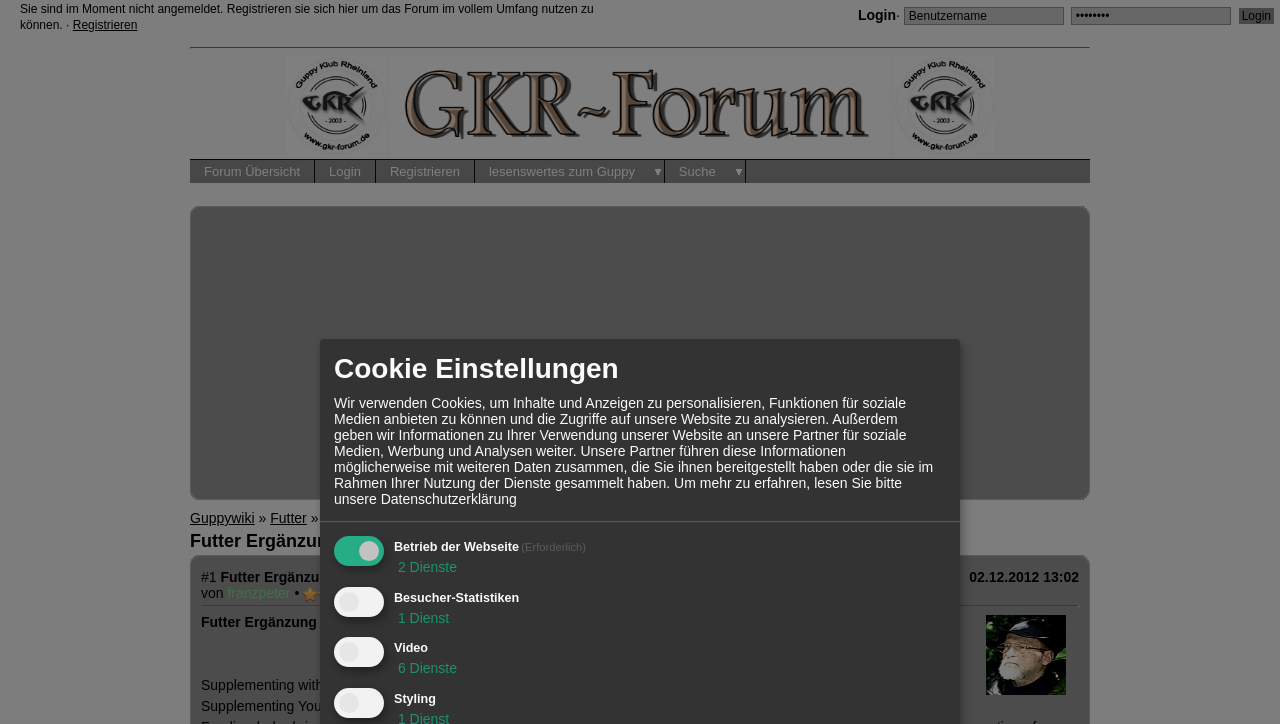Identify the bounding box coordinates for the element you need to click to achieve the following task: "view Guppywiki". The coordinates must be four float values ranging from 0 to 1, formatted as [left, top, right, bottom].

[0.148, 0.704, 0.199, 0.727]